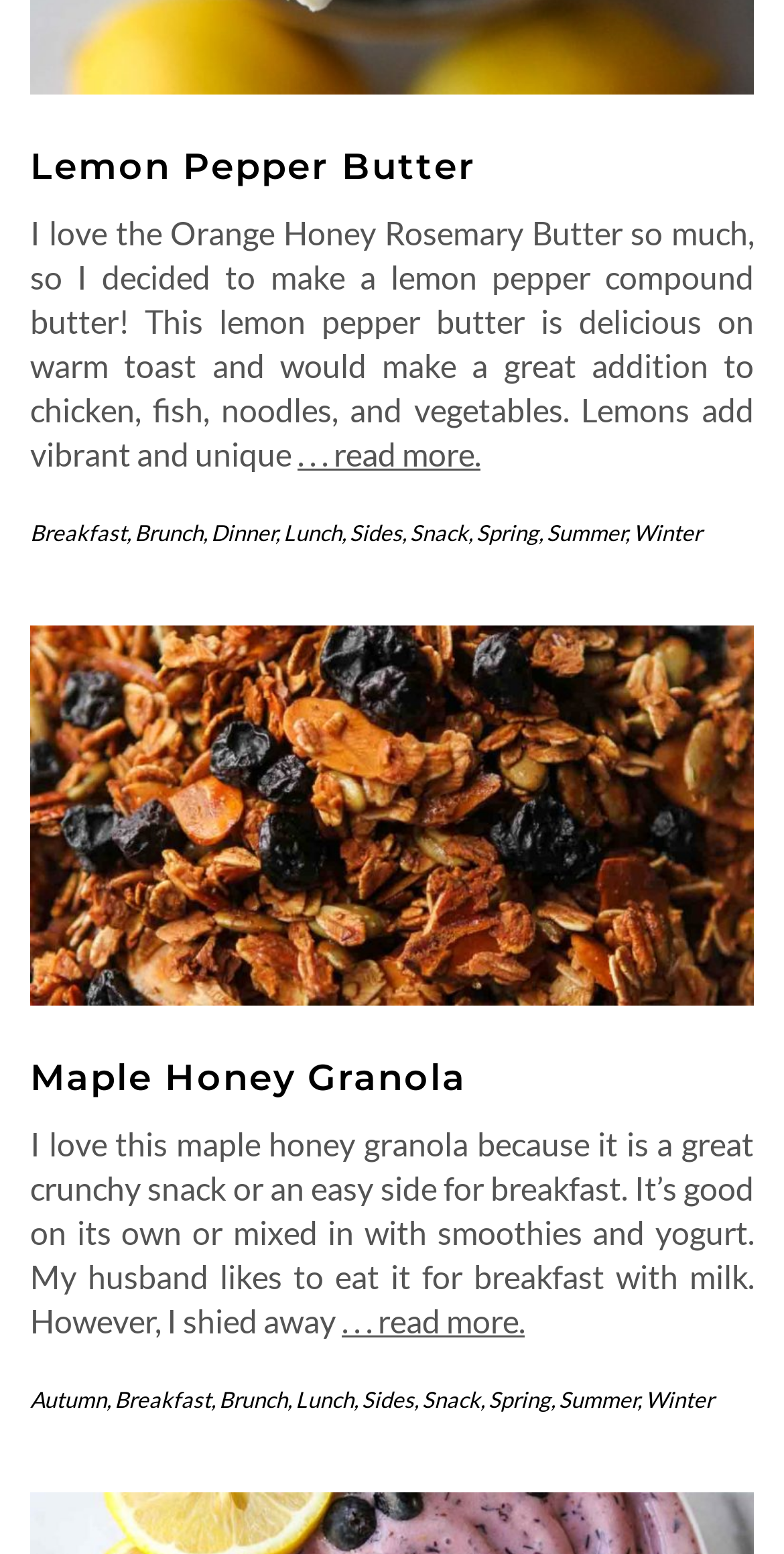What categories are available for filtering recipes?
Using the picture, provide a one-word or short phrase answer.

Meal types and seasons